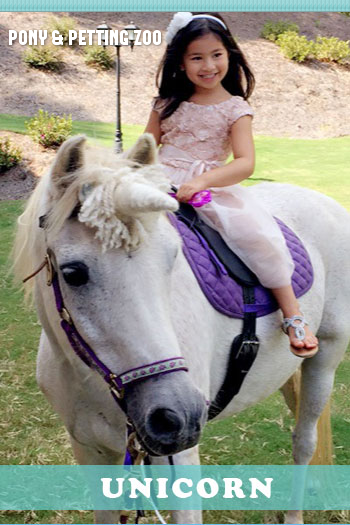Use the details in the image to answer the question thoroughly: 
What is the girl wearing in her hair?

According to the caption, the girl is wearing a delicate, pink dress paired with a matching flower accessory in her hair, which implies that the accessory is a flower-shaped decoration that matches her dress.